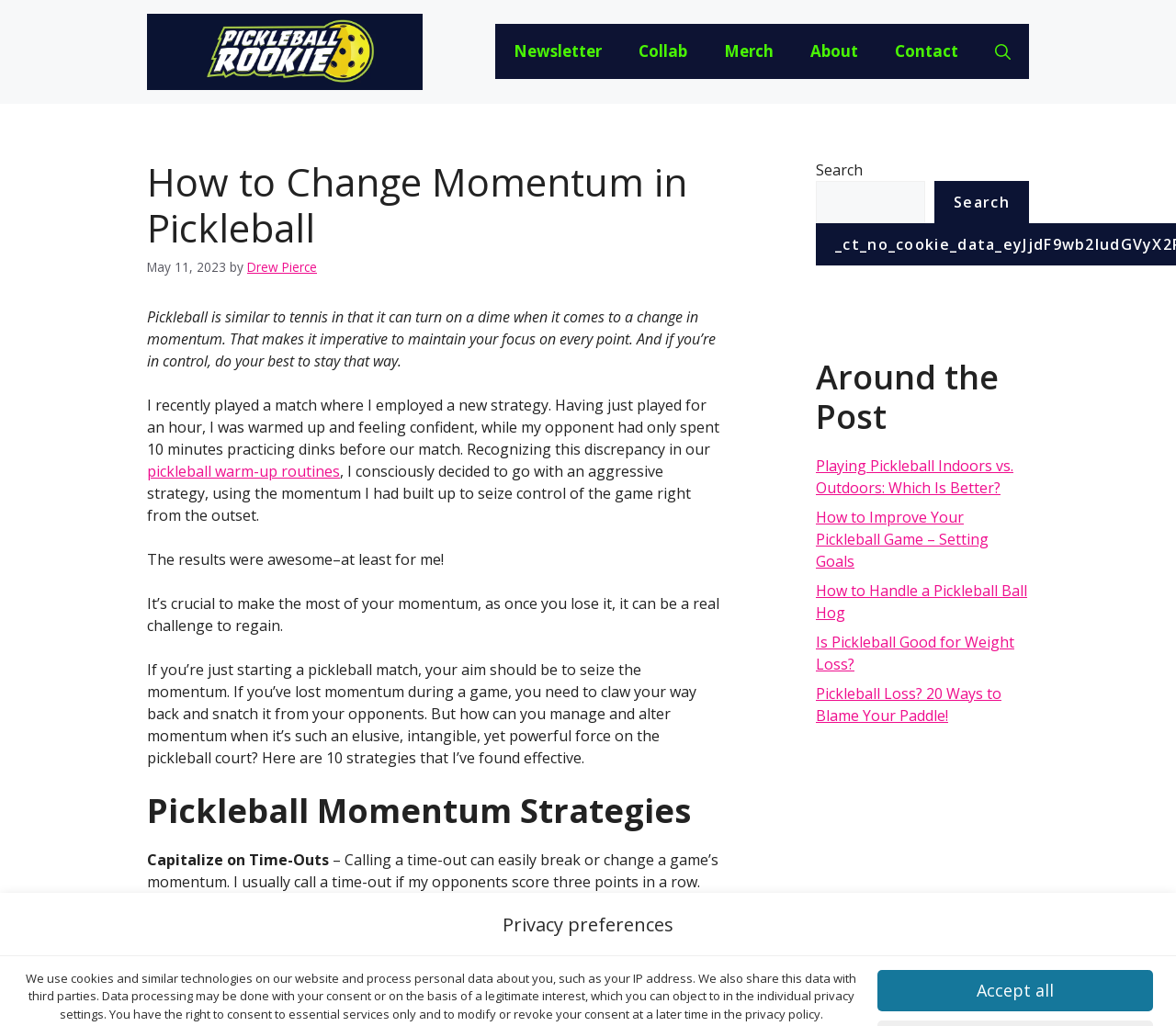Please identify the bounding box coordinates of the area that needs to be clicked to follow this instruction: "Click the link to learn about Pickleball warm-up routines".

[0.125, 0.449, 0.289, 0.469]